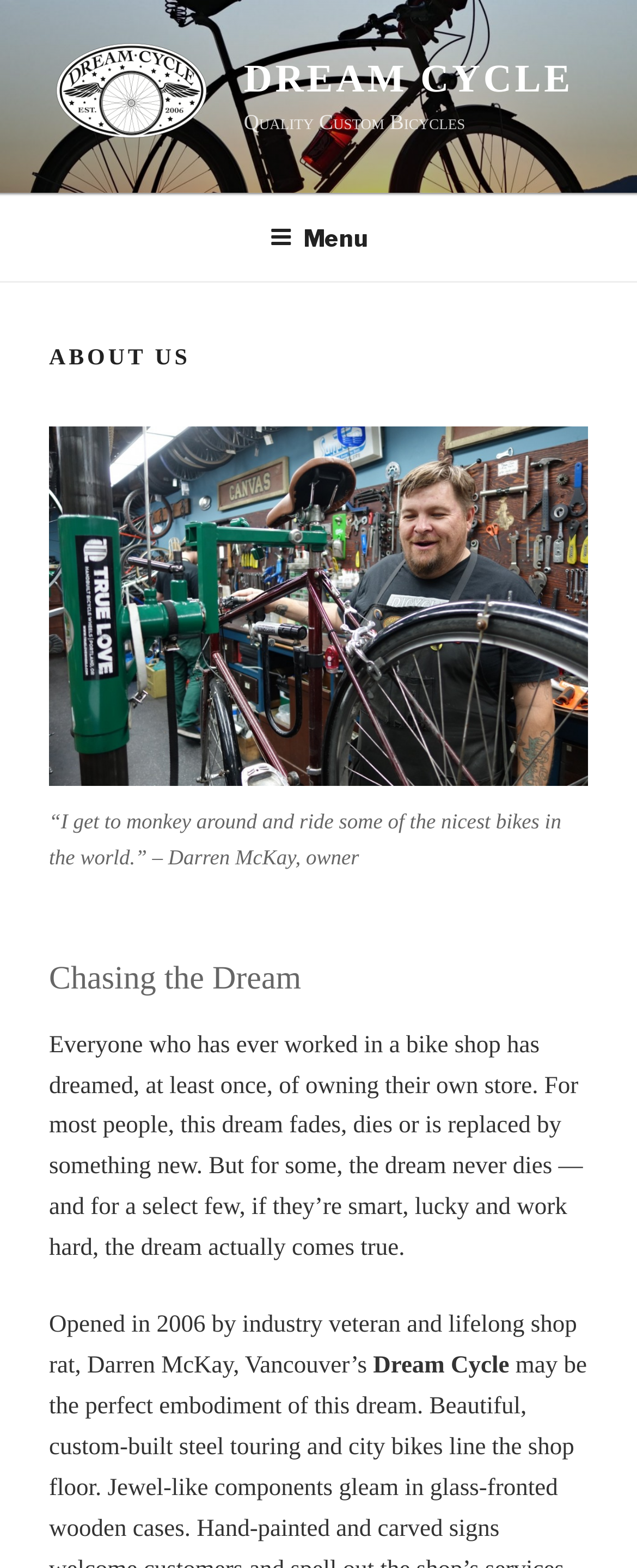Explain the webpage's design and content in an elaborate manner.

The webpage is about Dream Cycle, a company that specializes in custom bicycles. At the top left corner, there is a link and an image, both labeled "Dream Cycle". To the right of these elements, there is a link "DREAM CYCLE" and a text "Quality Custom Bicycles". 

Below these elements, there is a navigation menu labeled "Top Menu" that spans the entire width of the page. Within this menu, there is a button labeled "Menu" that can be expanded. 

Below the navigation menu, there is a header section with a heading "ABOUT US" at the top. Below the heading, there is a figure with a caption that quotes Darren McKay, the owner of Dream Cycle, saying "“I get to monkey around and ride some of the nicest bikes in the world.”". 

Further down, there is a heading "Chasing the Dream" followed by a block of text that describes how the owner's dream of owning a bike shop came true. The text explains that the shop was opened in 2006 by Darren McKay, an industry veteran, in Vancouver. The text also mentions the shop's name, "Dream Cycle", again at the bottom.